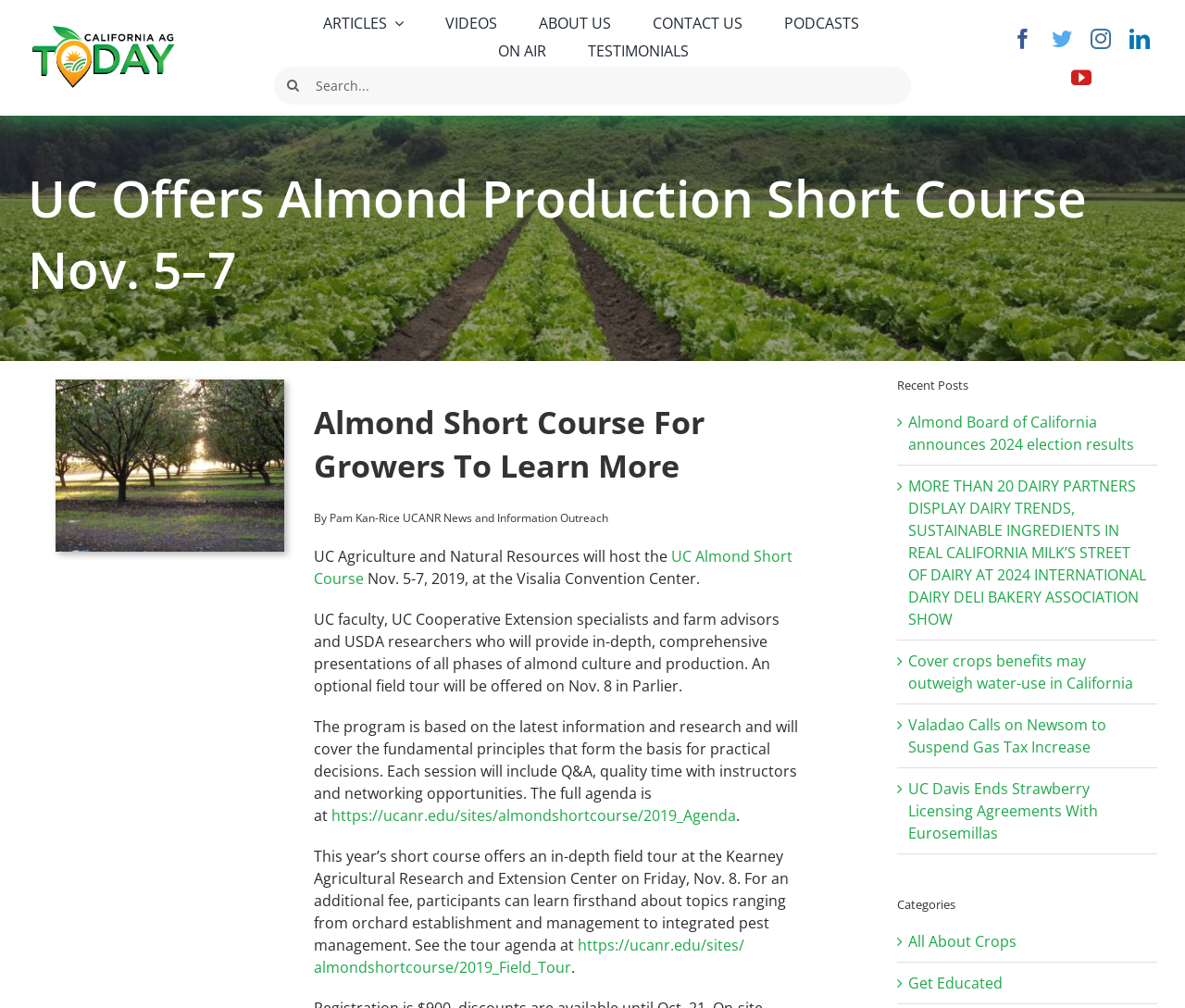Find the bounding box coordinates for the area that should be clicked to accomplish the instruction: "Visit the Facebook page".

[0.855, 0.028, 0.872, 0.048]